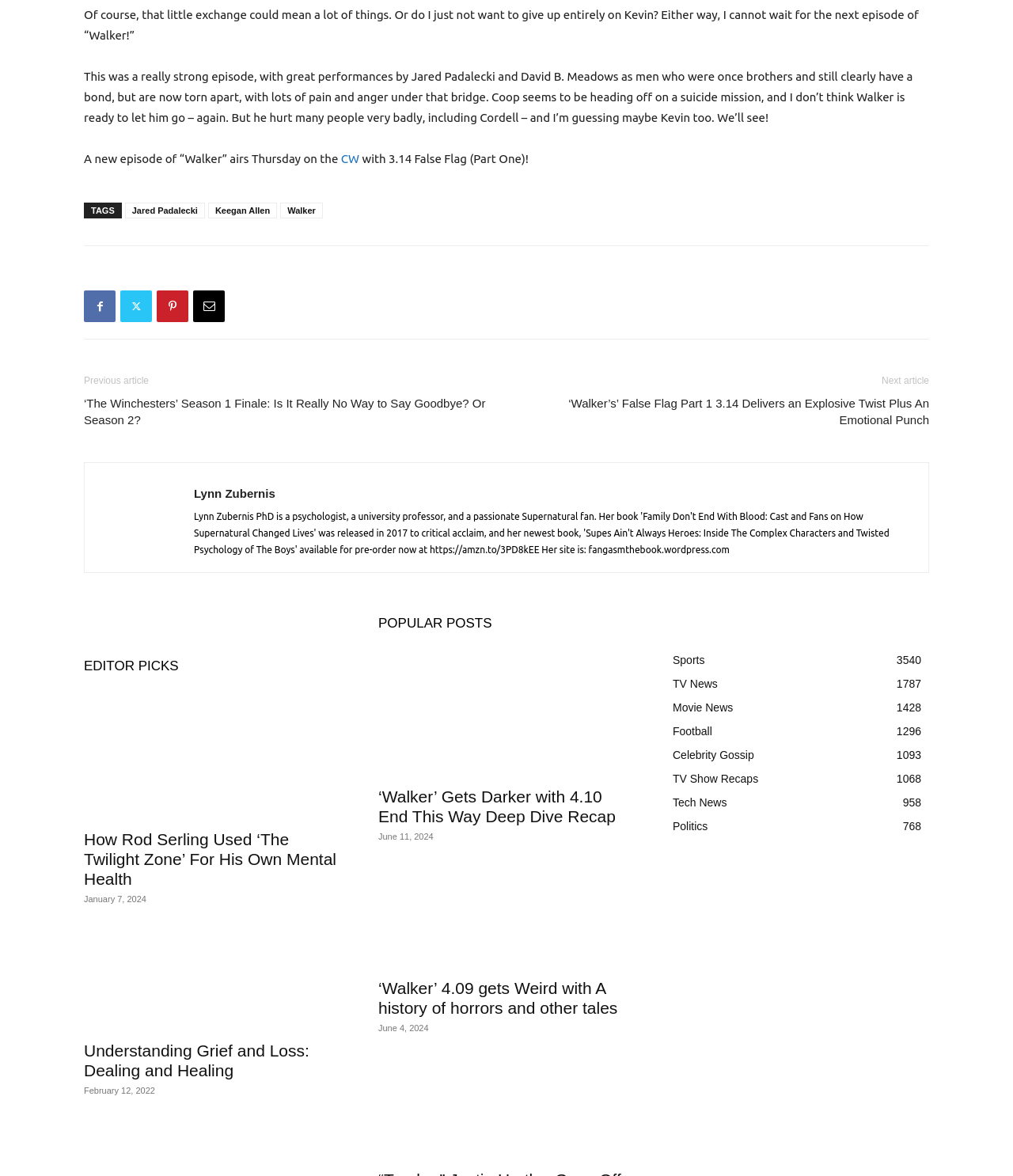What is the category with the most articles?
Look at the image and construct a detailed response to the question.

The popular category section lists the number of articles in each category. Sports has the highest number of articles, with 3540 articles, indicating that it is the category with the most articles.